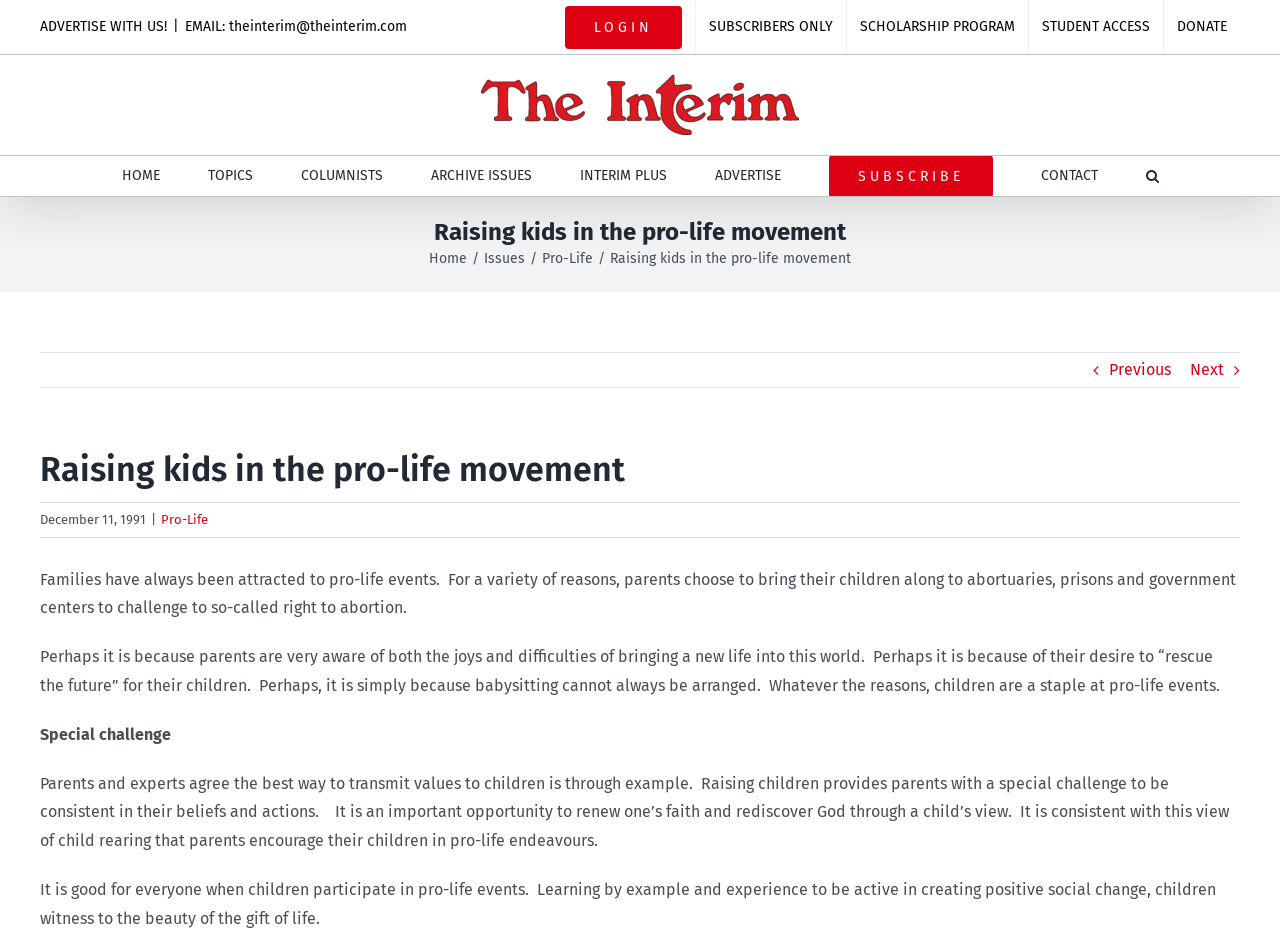Identify the bounding box coordinates of the area that should be clicked in order to complete the given instruction: "Click on the 'LOGIN' link". The bounding box coordinates should be four float numbers between 0 and 1, i.e., [left, top, right, bottom].

[0.431, 0.0, 0.543, 0.058]